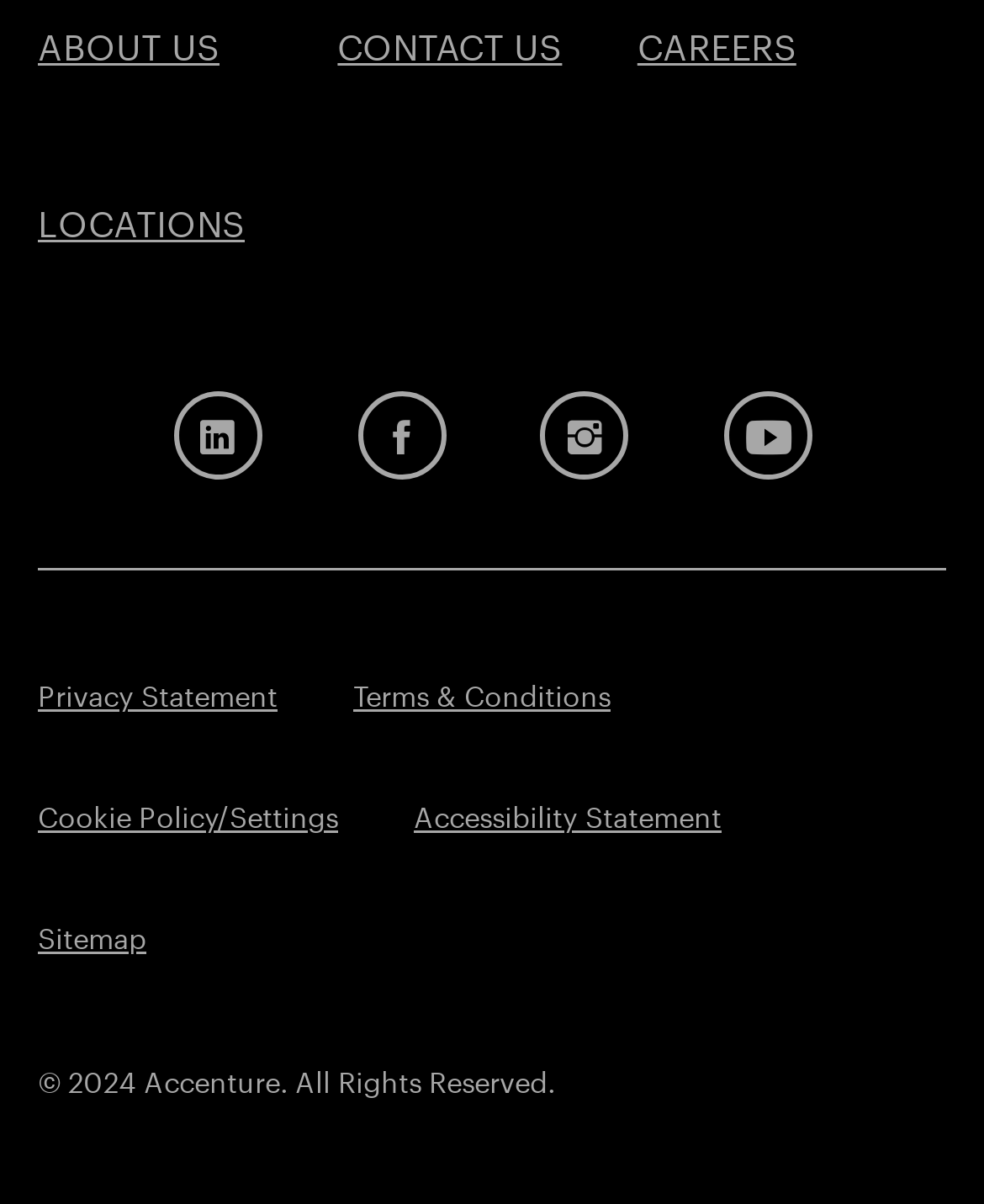Determine the bounding box coordinates for the clickable element to execute this instruction: "Follow Airlines for Europe on social media". Provide the coordinates as four float numbers between 0 and 1, i.e., [left, top, right, bottom].

None